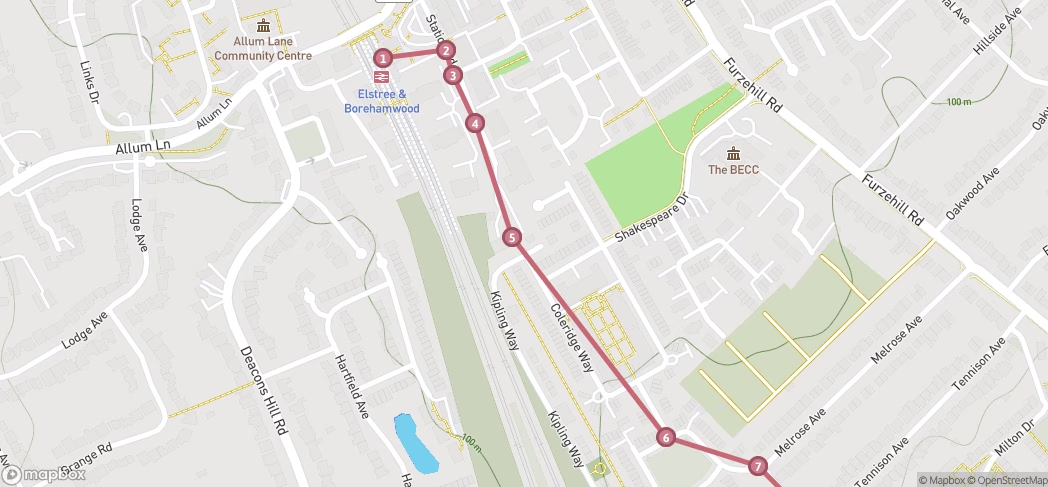Offer a thorough description of the image.

The image depicts a detailed map preview of Section 16 part A of the London Loop, focusing on the route starting from Elstree & Borehamwood station. The map outlines key waypoints for this 7-mile walk, which includes turning points and paths along residential streets like Coleridge Way and Auden Drive. It highlights notable landmarks, road names, and the overall layout of the area, making it a useful guide for walkers. The route embraces a varied landscape and offers scenic views, aiding in navigation while ensuring an enjoyable walking experience.